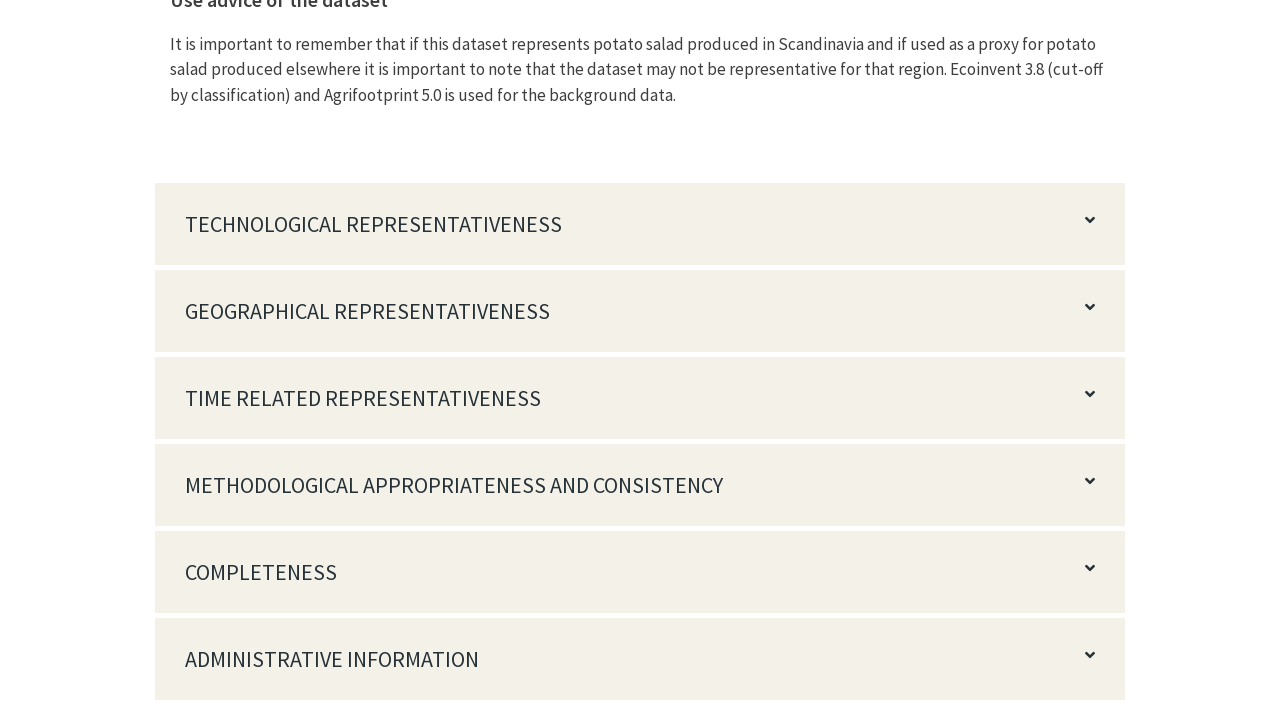Bounding box coordinates should be provided in the format (top-left x, top-left y, bottom-right x, bottom-right y) with all values between 0 and 1. Identify the bounding box for this UI element: parent_node: Home

None